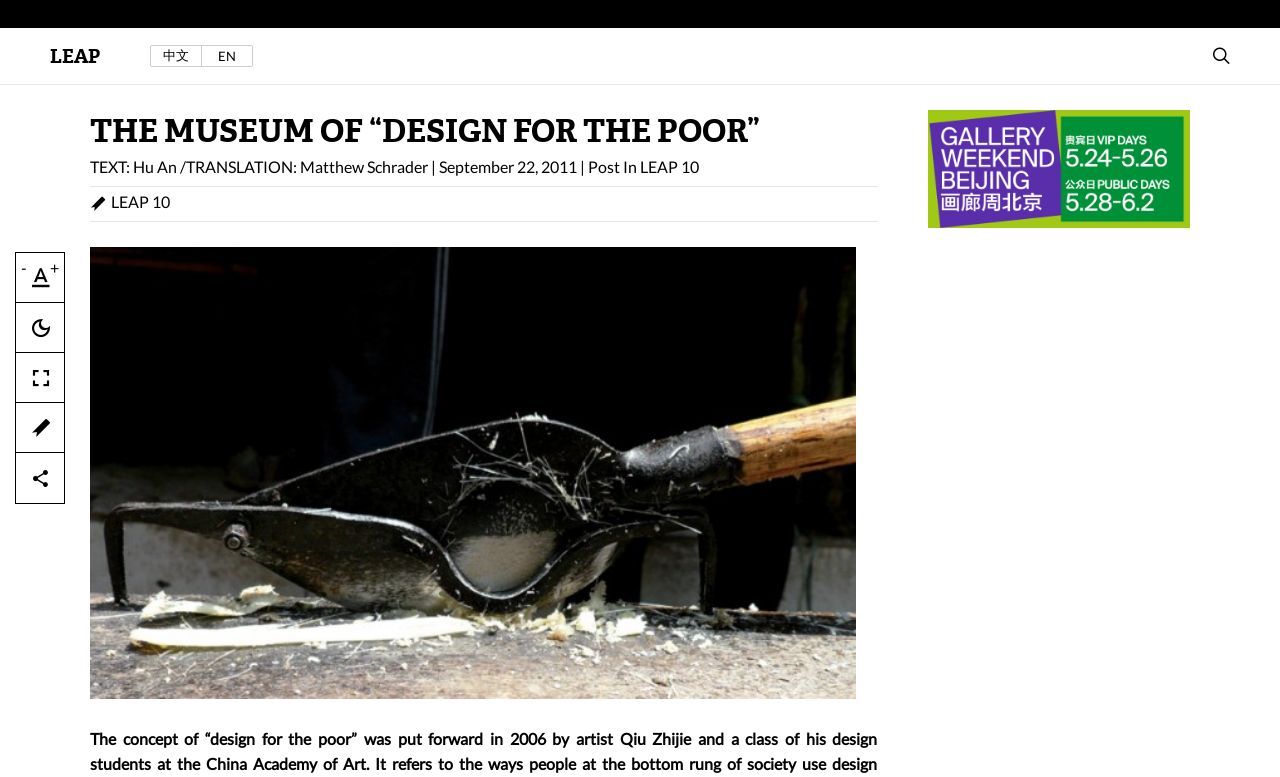Answer the question briefly using a single word or phrase: 
What is the issue number of LEAP mentioned in the article?

10